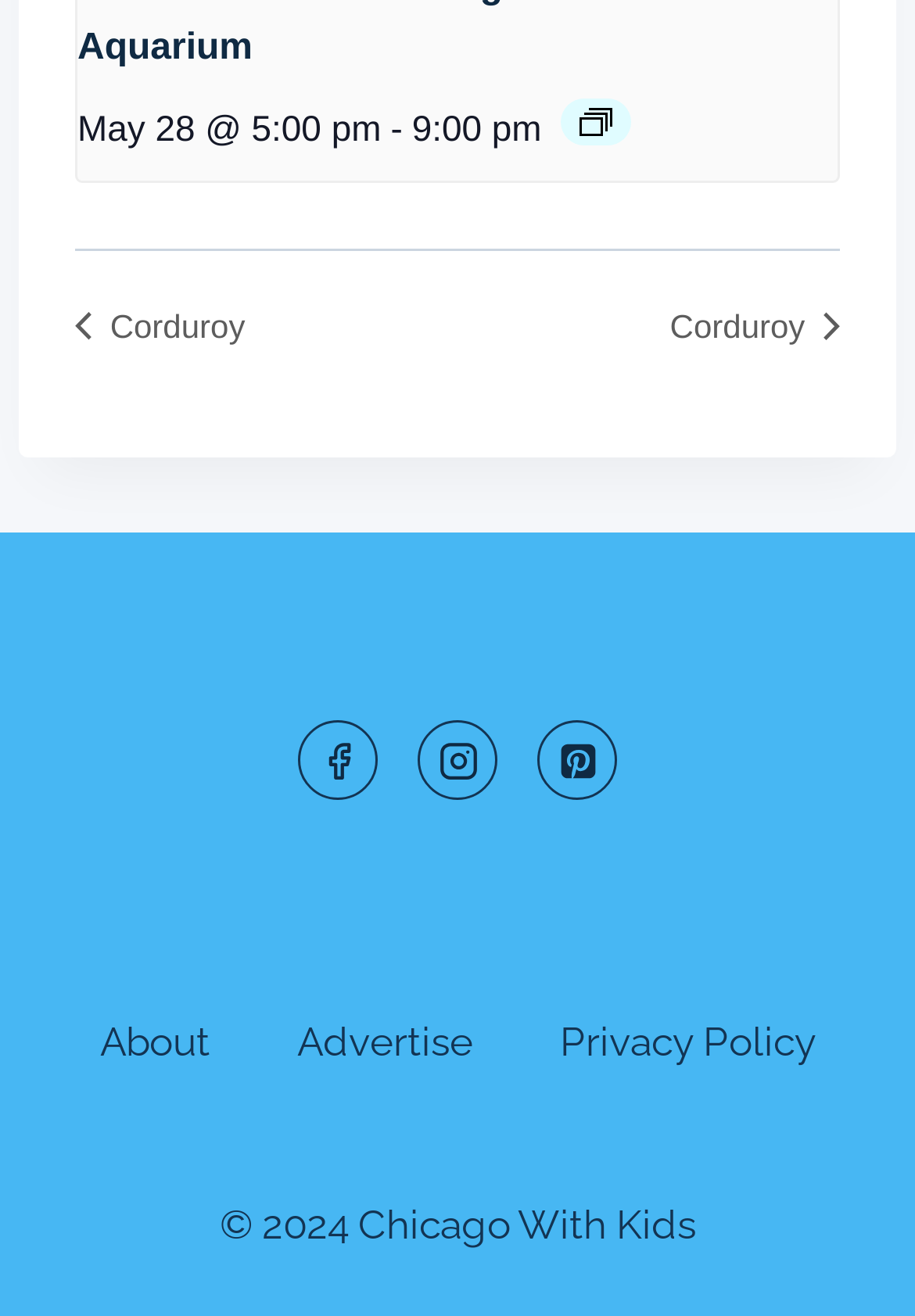Answer the question using only one word or a concise phrase: What is the name of the website?

Chicago With Kids